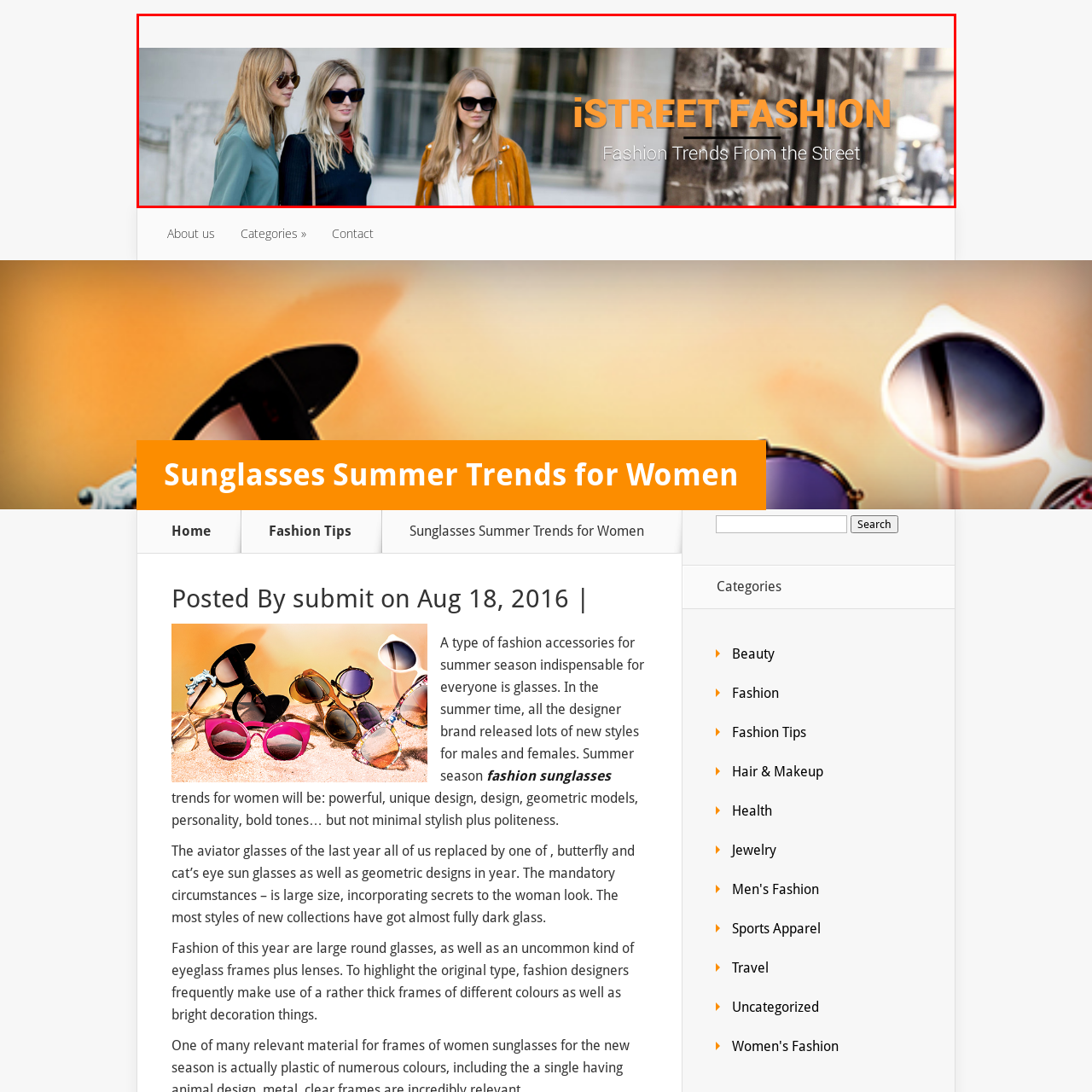What is the key fashion accessory emphasized in the image?
Inspect the image inside the red bounding box and provide a detailed answer drawing from the visual content.

The image highlights the importance of sunglasses as a key fashion accessory for the summer, as each of the three women is wearing chic sunglasses that enhance their trendy looks.